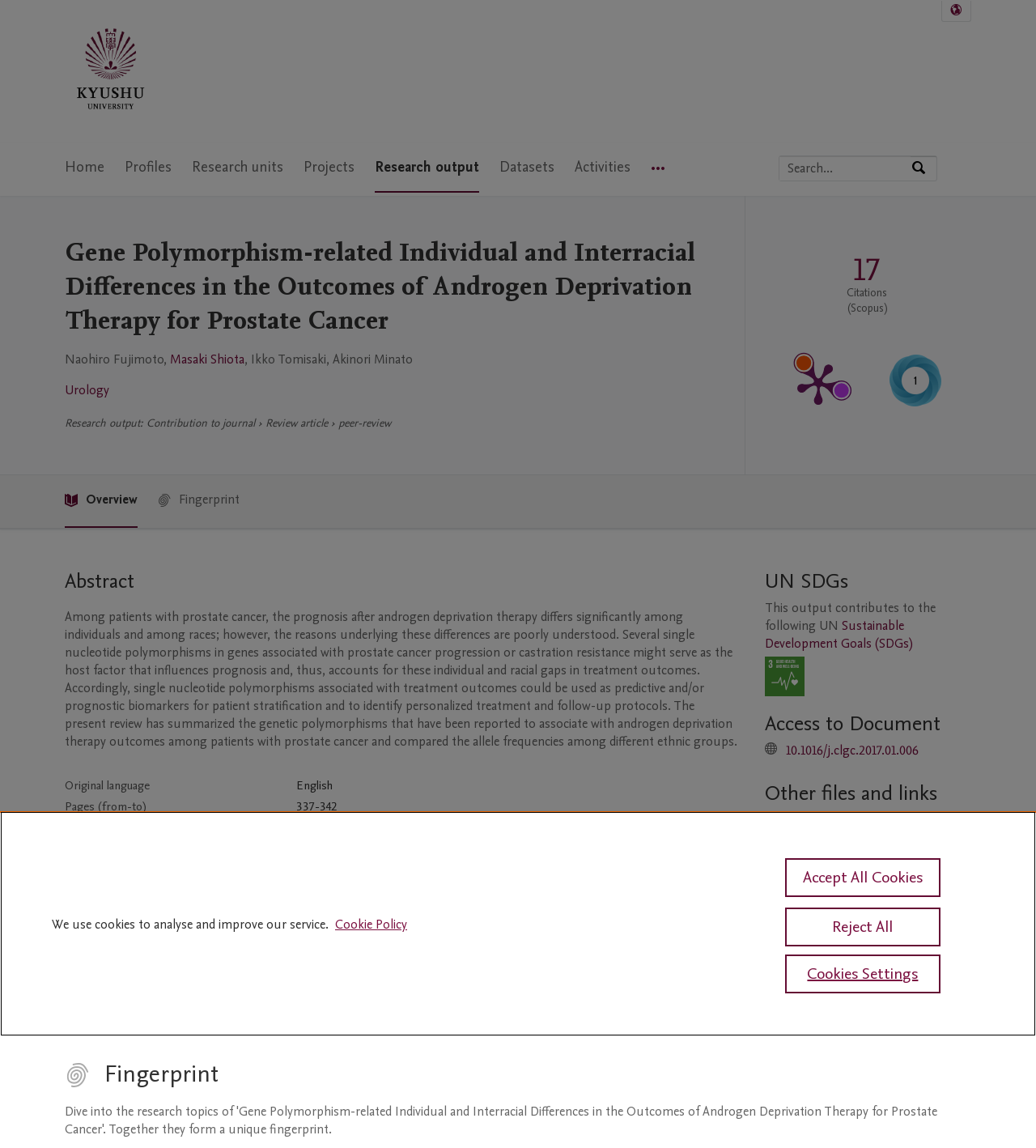Identify the bounding box coordinates of the clickable section necessary to follow the following instruction: "Read the abstract". The coordinates should be presented as four float numbers from 0 to 1, i.e., [left, top, right, bottom].

[0.062, 0.494, 0.712, 0.518]